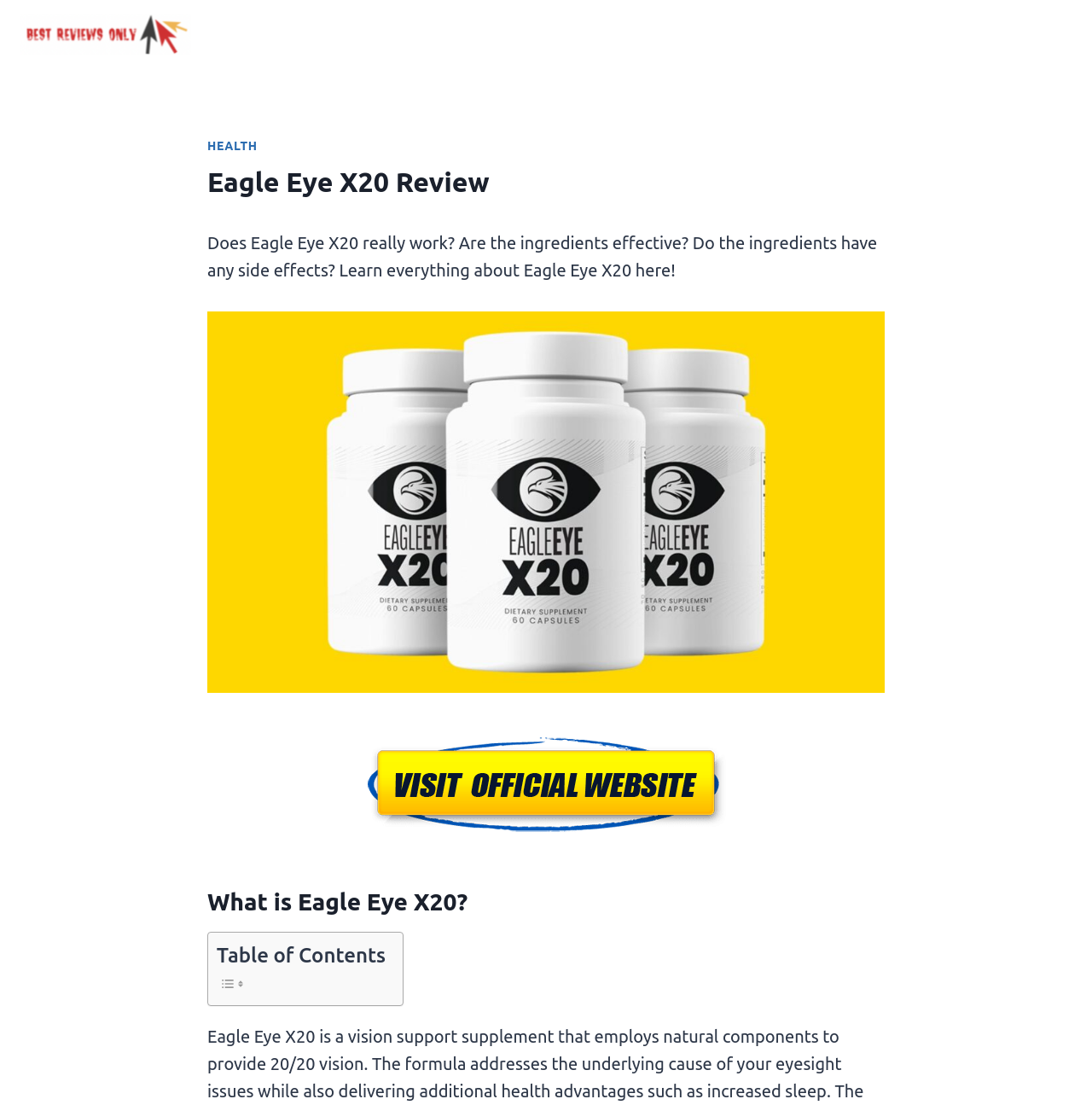What is the name of the product being reviewed?
Could you answer the question in a detailed manner, providing as much information as possible?

The product being reviewed is mentioned in the heading 'Eagle Eye X20 Review' and also in the link 'Eagle Eye X20' which is an image of the product.